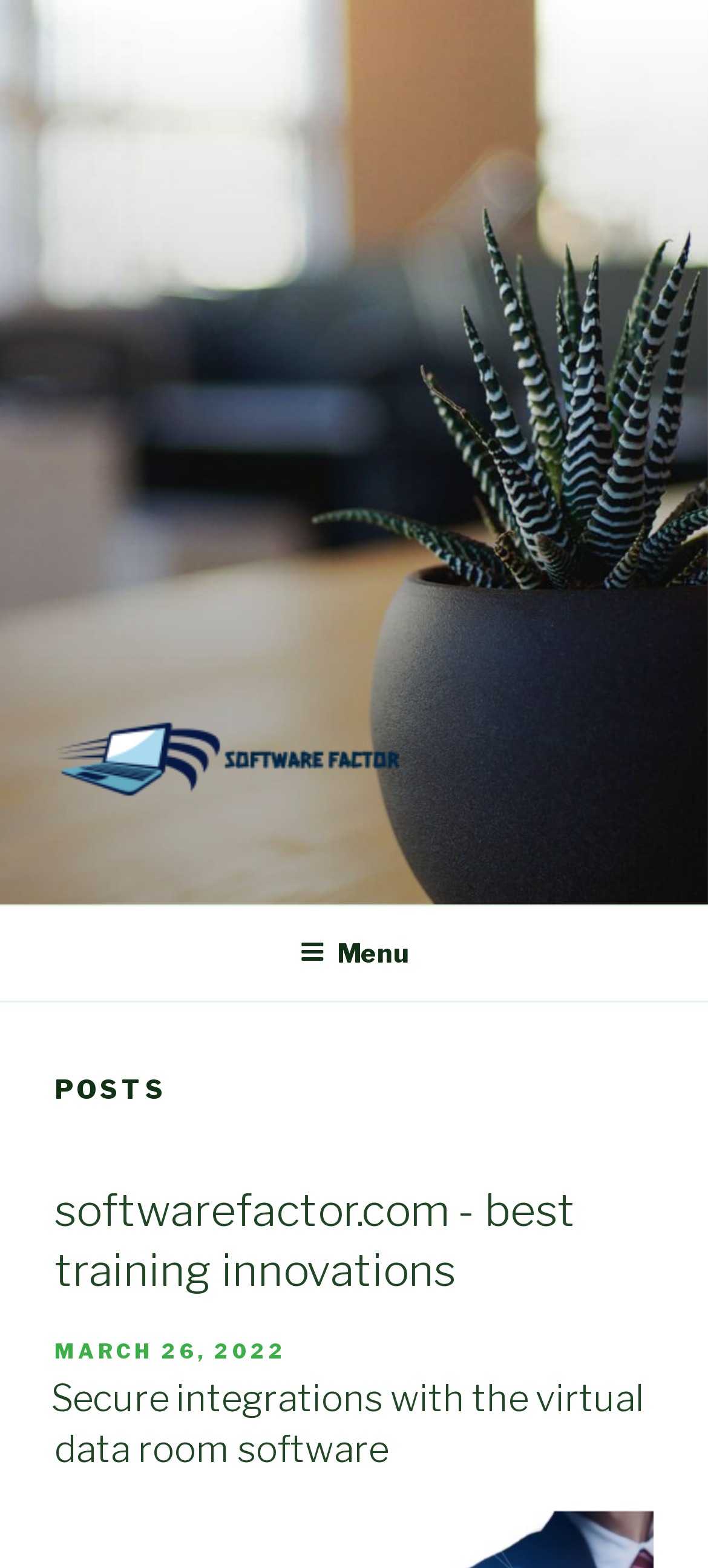Provide your answer in a single word or phrase: 
What is the type of the 'Menu' element?

button